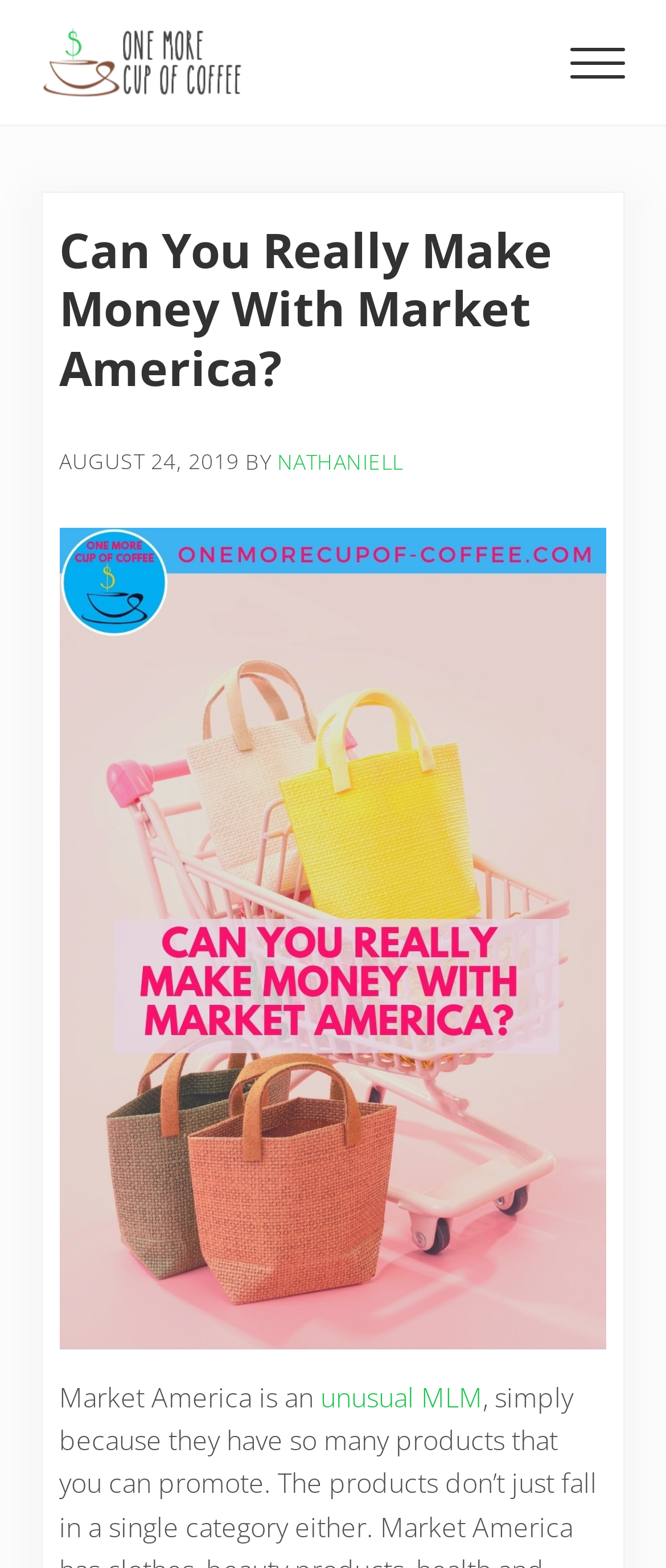Who is the author of the article?
Use the screenshot to answer the question with a single word or phrase.

NATHANIELL